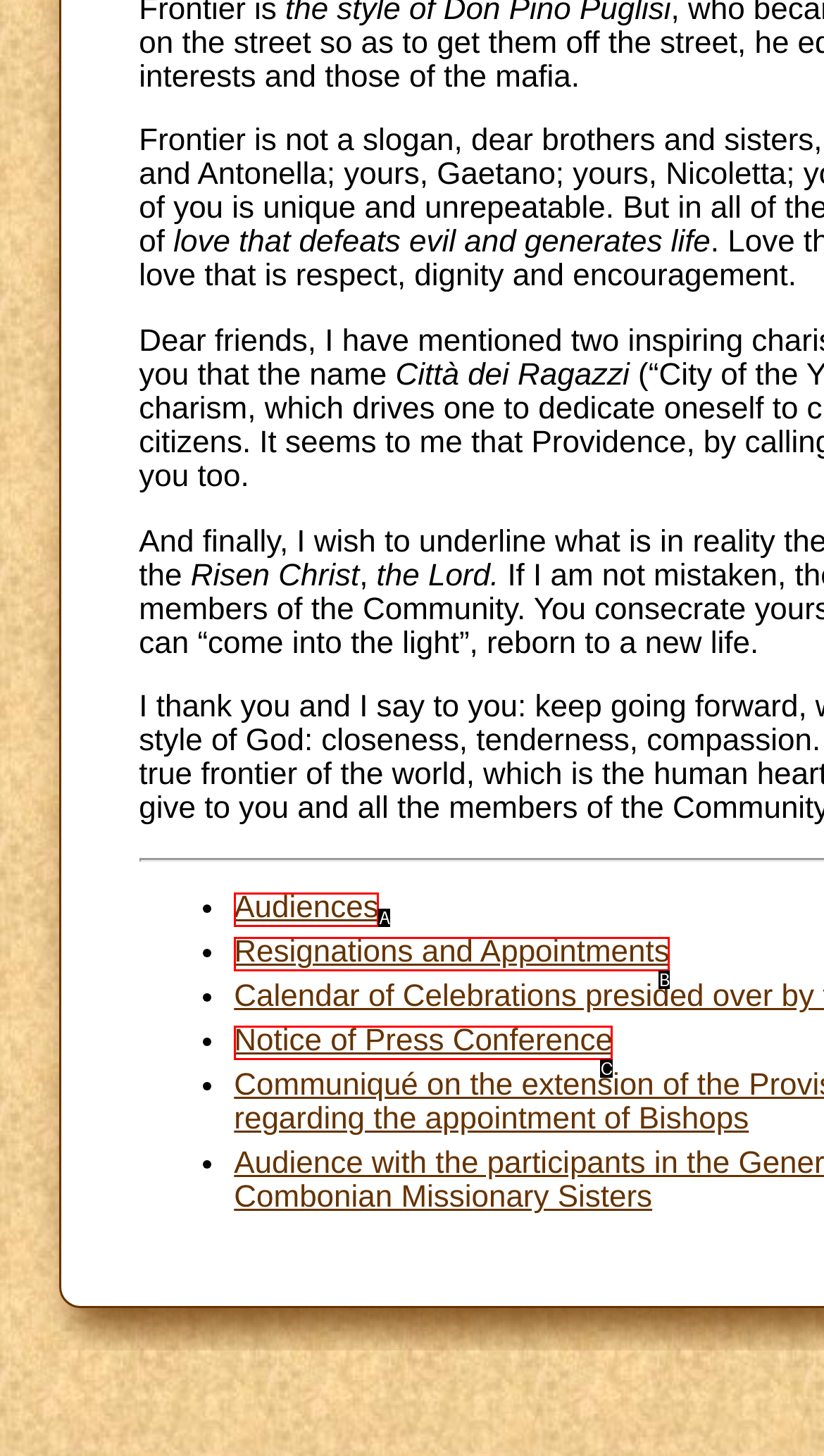Pick the option that best fits the description: Audiences. Reply with the letter of the matching option directly.

A